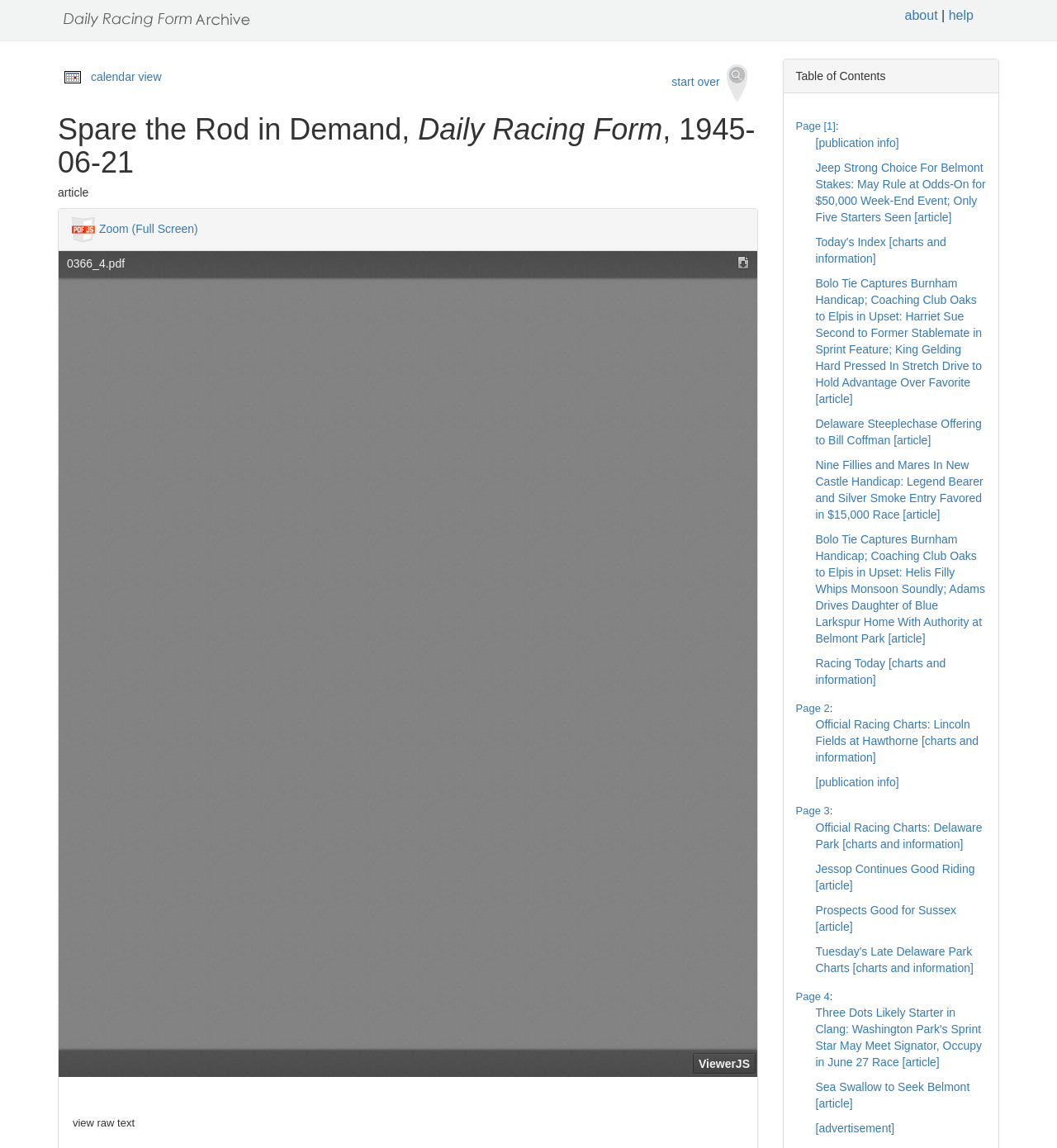How many articles are listed in the table of contents?
Answer the question with a detailed and thorough explanation.

The number of articles listed in the table of contents can be determined by counting the links to individual articles, which include 'Jeep Strong Choice For Belmont Stakes', 'Bolo Tie Captures Burnham Handicap', and others, totaling 9 articles.